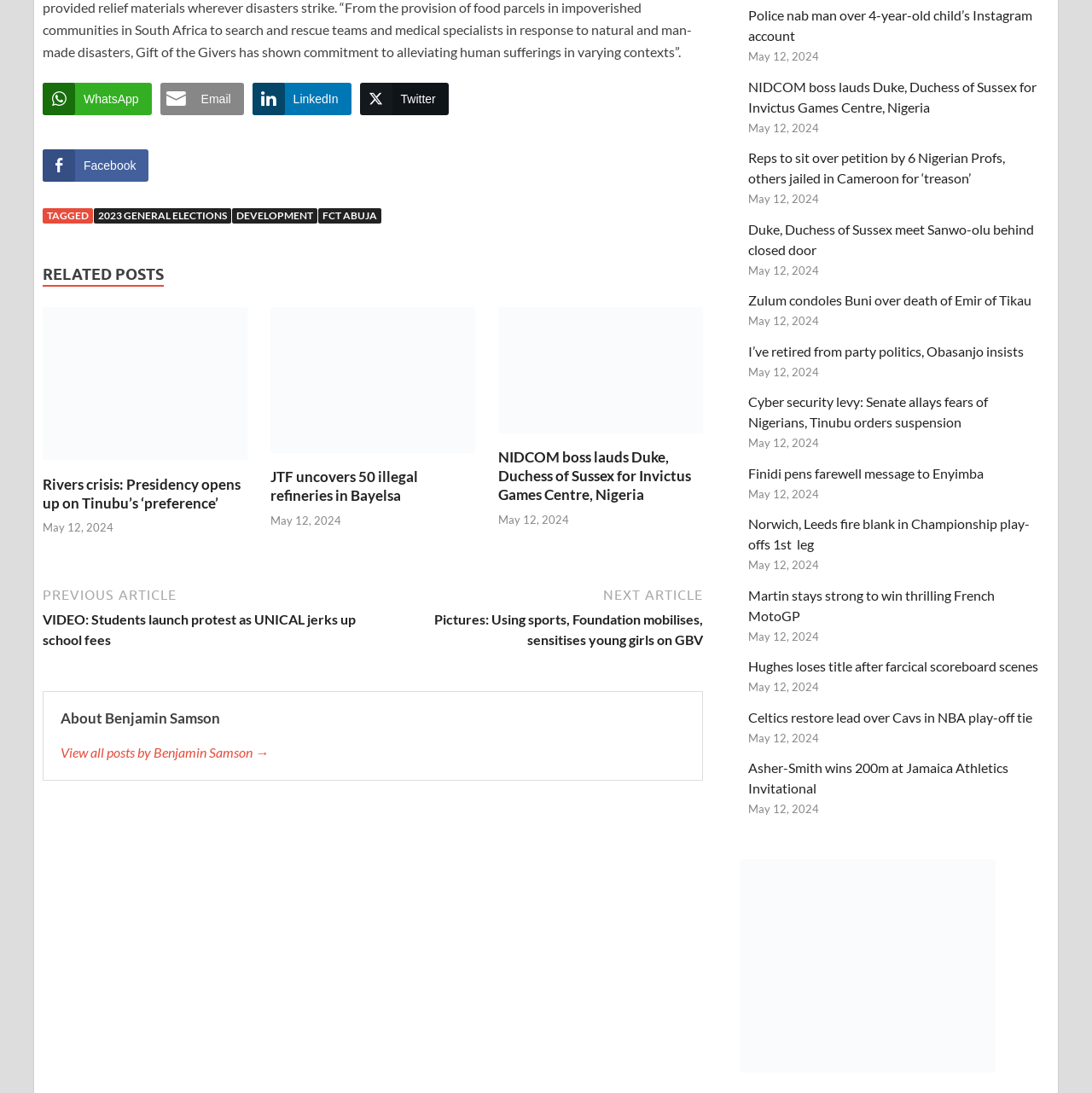Kindly provide the bounding box coordinates of the section you need to click on to fulfill the given instruction: "Like on Facebook".

[0.039, 0.113, 0.64, 0.129]